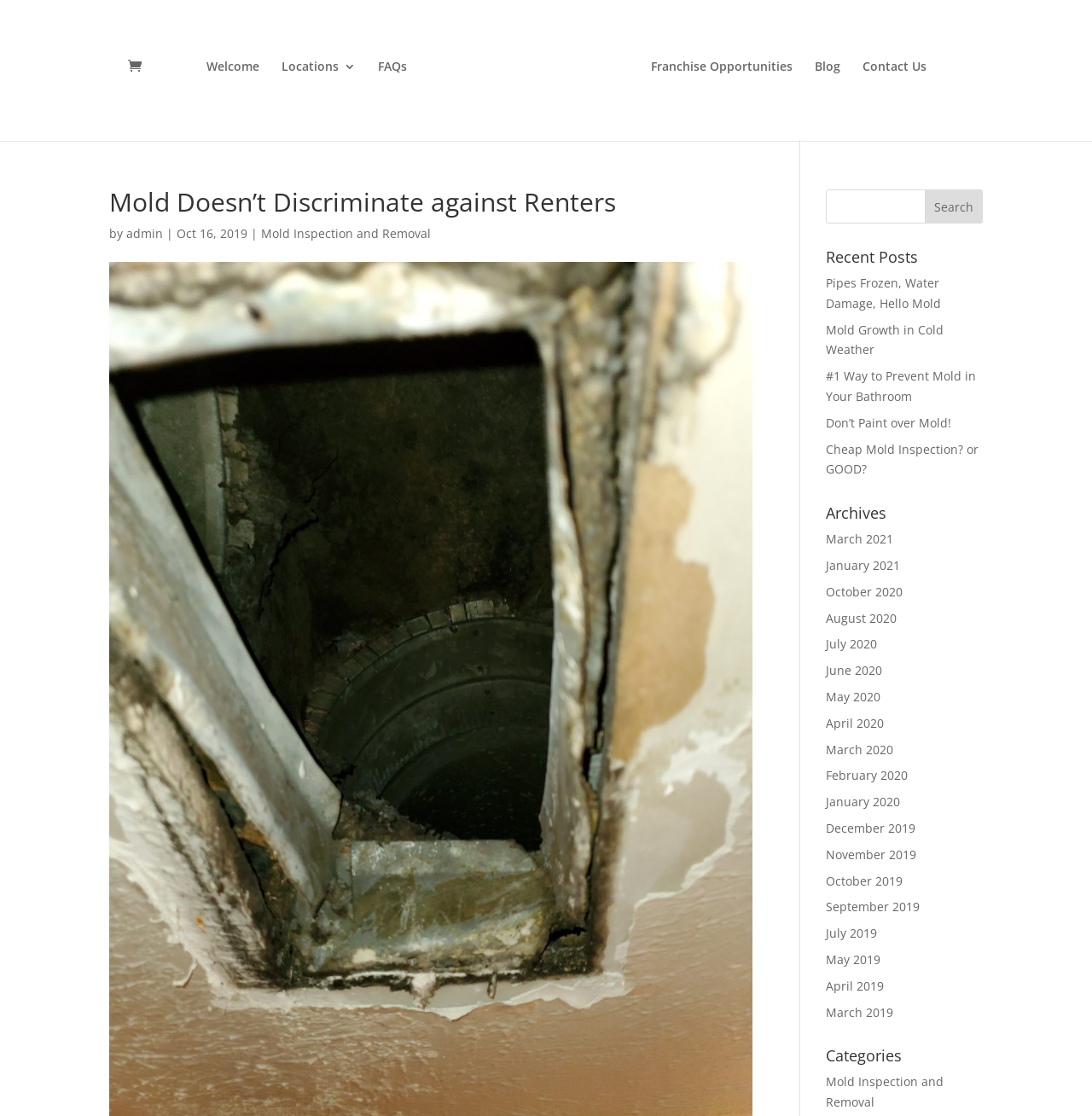Please find the main title text of this webpage.

Mold Doesn’t Discriminate against Renters